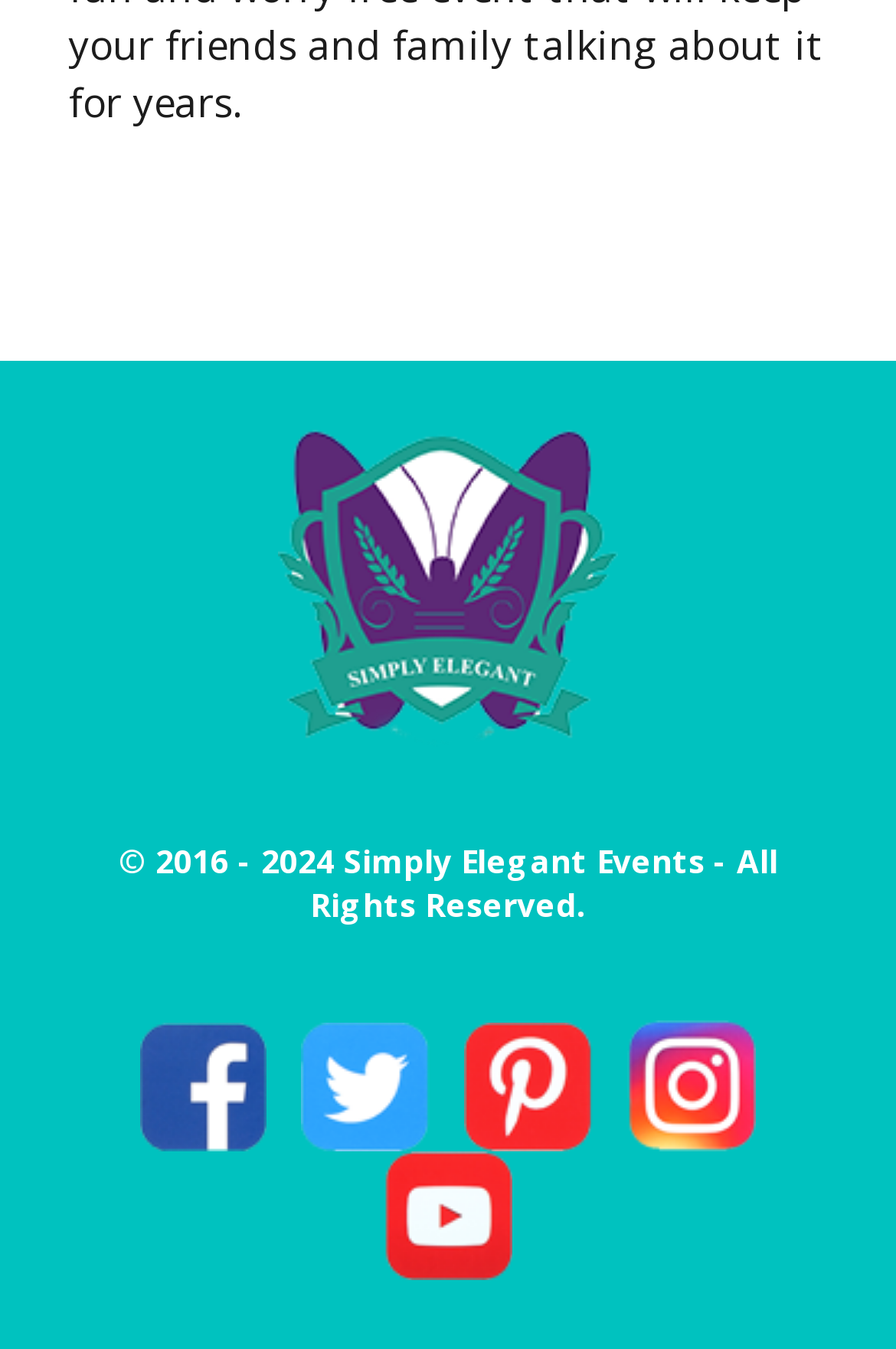What is the copyright year range? Based on the screenshot, please respond with a single word or phrase.

2016-2024